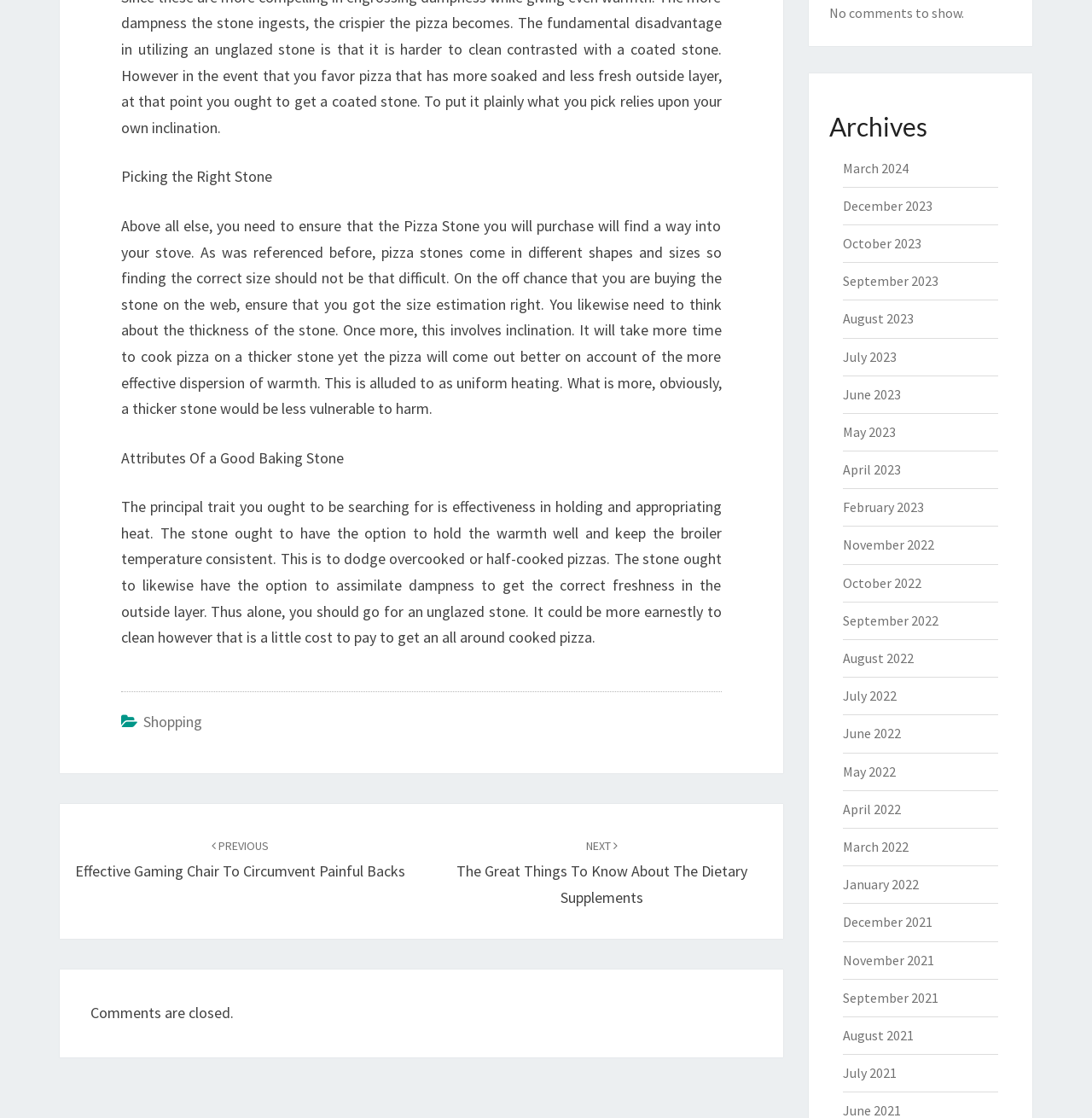Reply to the question with a single word or phrase:
What is the main topic of the article?

Picking the Right Stone